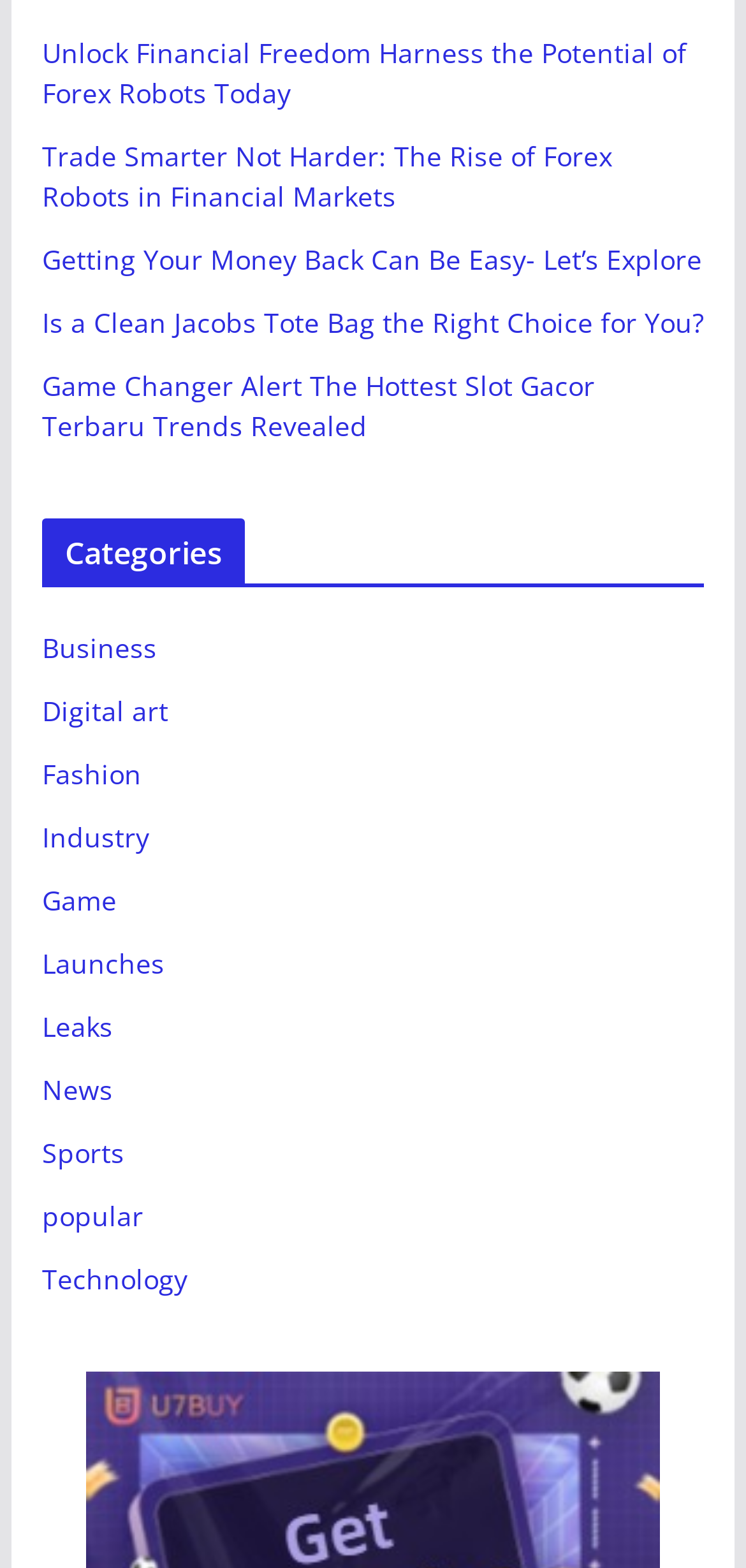How many categories are listed on the webpage?
Examine the image and give a concise answer in one word or a short phrase.

11